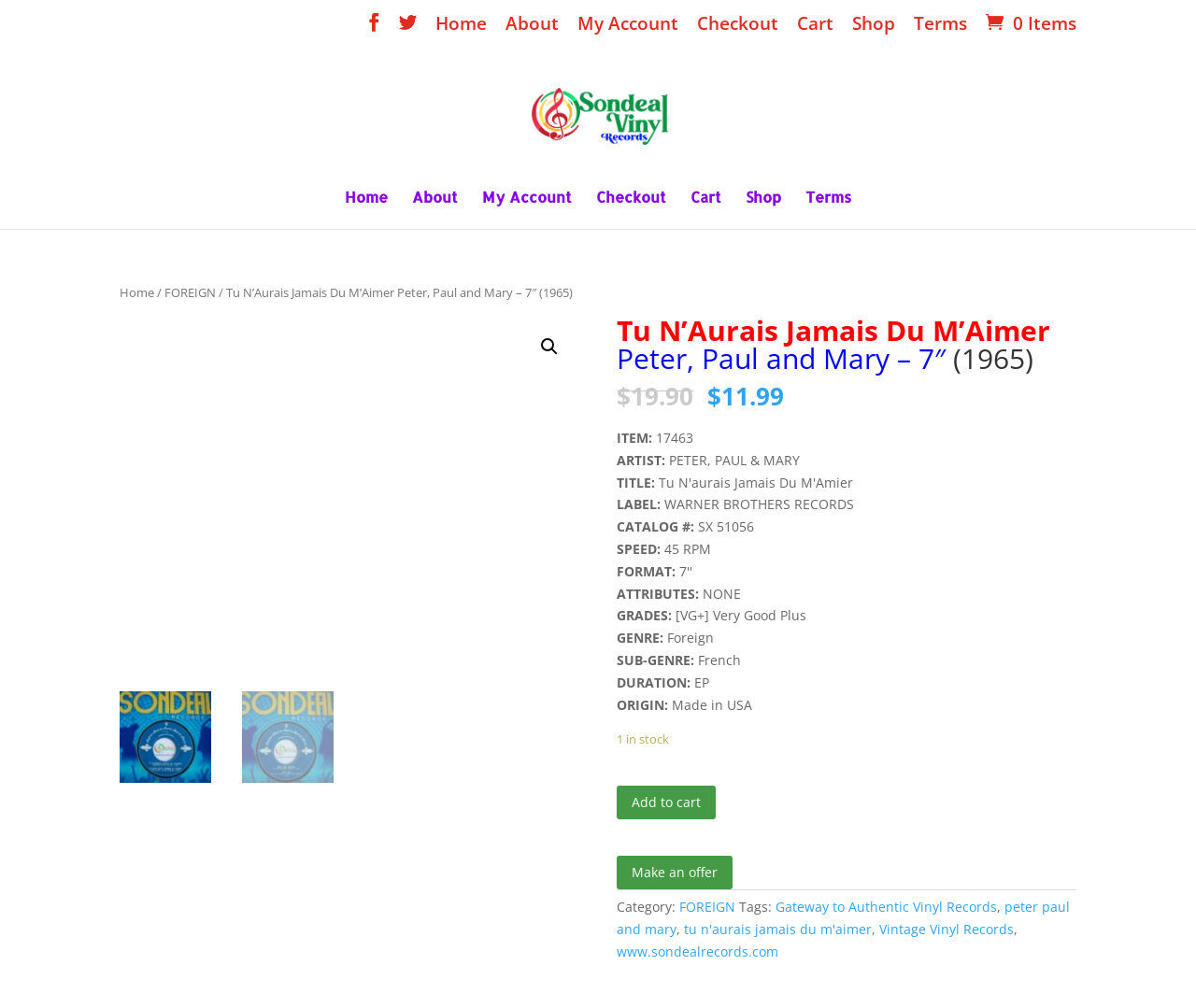Pinpoint the bounding box coordinates of the clickable element needed to complete the instruction: "Make an offer". The coordinates should be provided as four float numbers between 0 and 1: [left, top, right, bottom].

[0.516, 0.849, 0.613, 0.883]